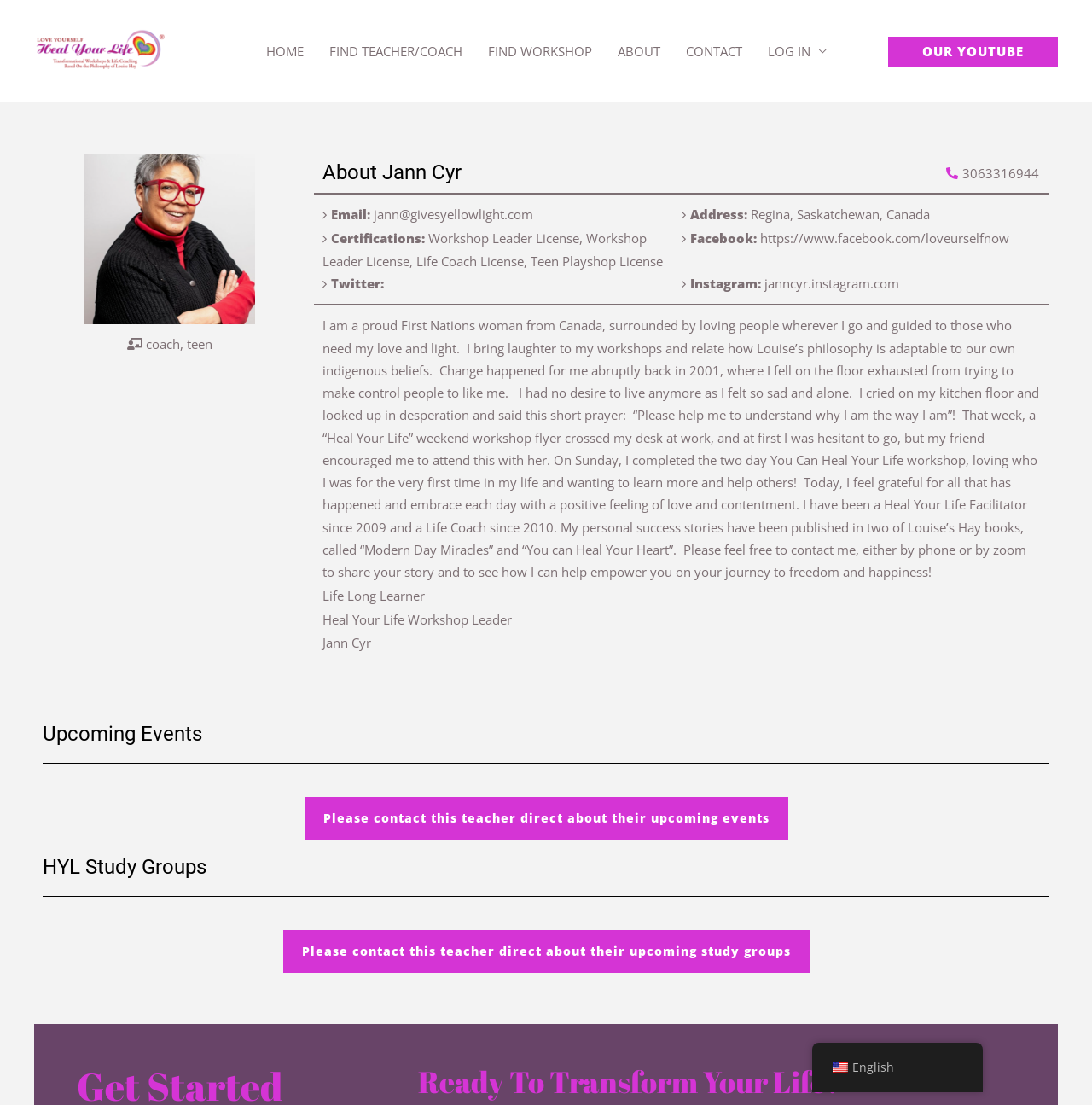Refer to the element description Find Workshop and identify the corresponding bounding box in the screenshot. Format the coordinates as (top-left x, top-left y, bottom-right x, bottom-right y) with values in the range of 0 to 1.

[0.435, 0.0, 0.554, 0.093]